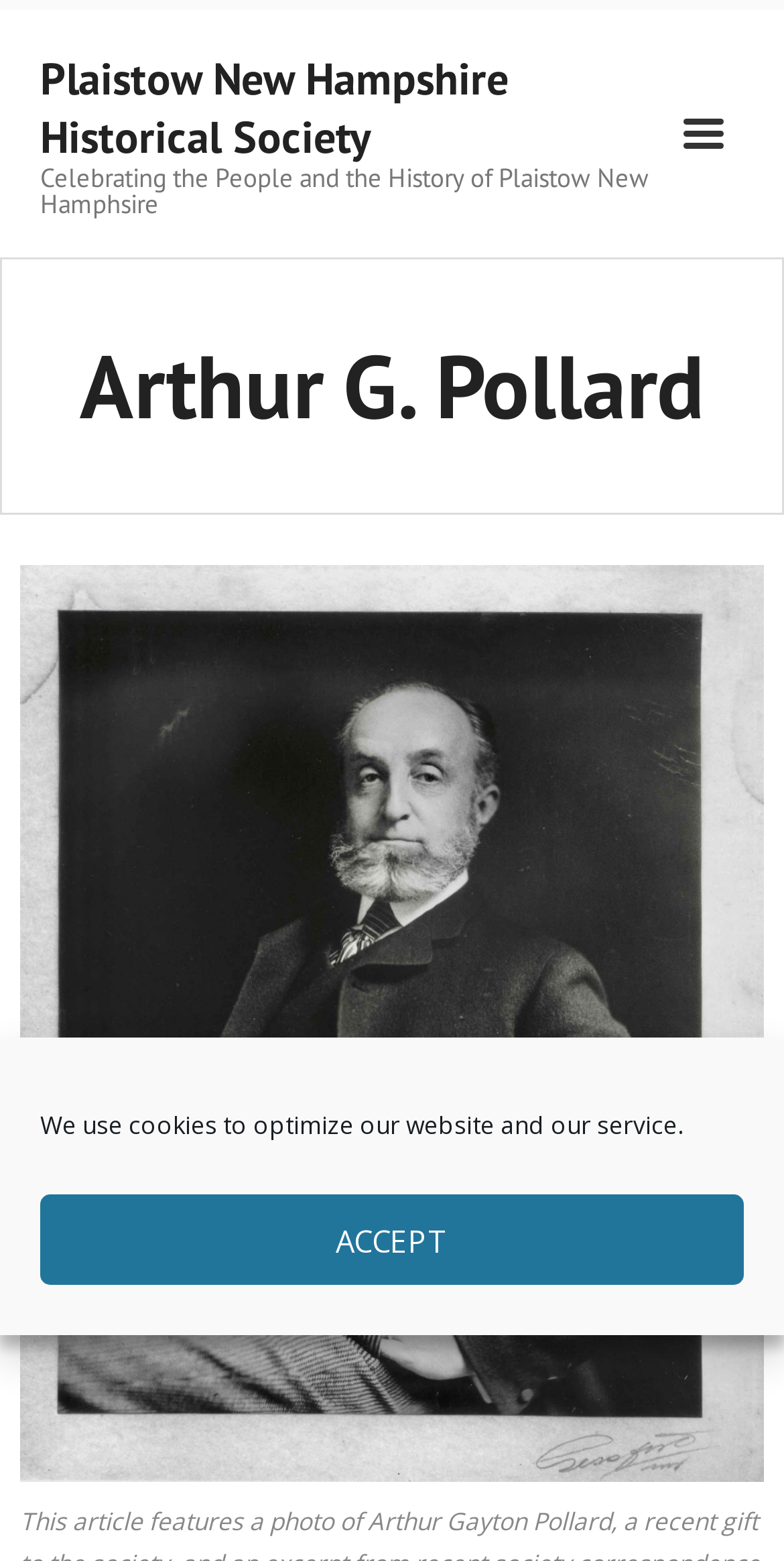What is the name of the person mentioned on the webpage?
Based on the image, answer the question in a detailed manner.

I found the answer by looking at the heading element with the text 'Arthur G. Pollard', which is a prominent element on the webpage.